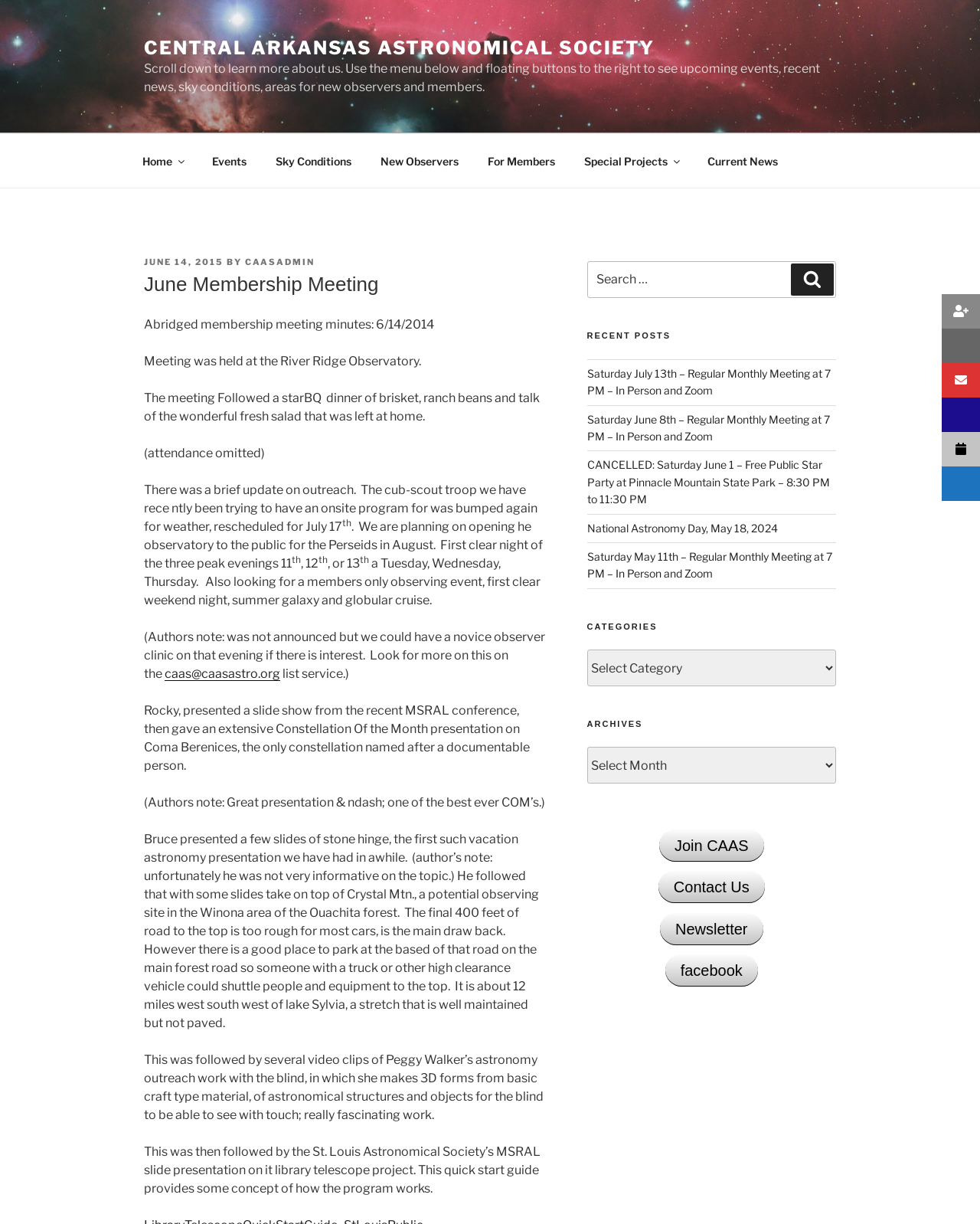What is the purpose of Peggy Walker's astronomy outreach work?
Answer the question using a single word or phrase, according to the image.

To help the blind